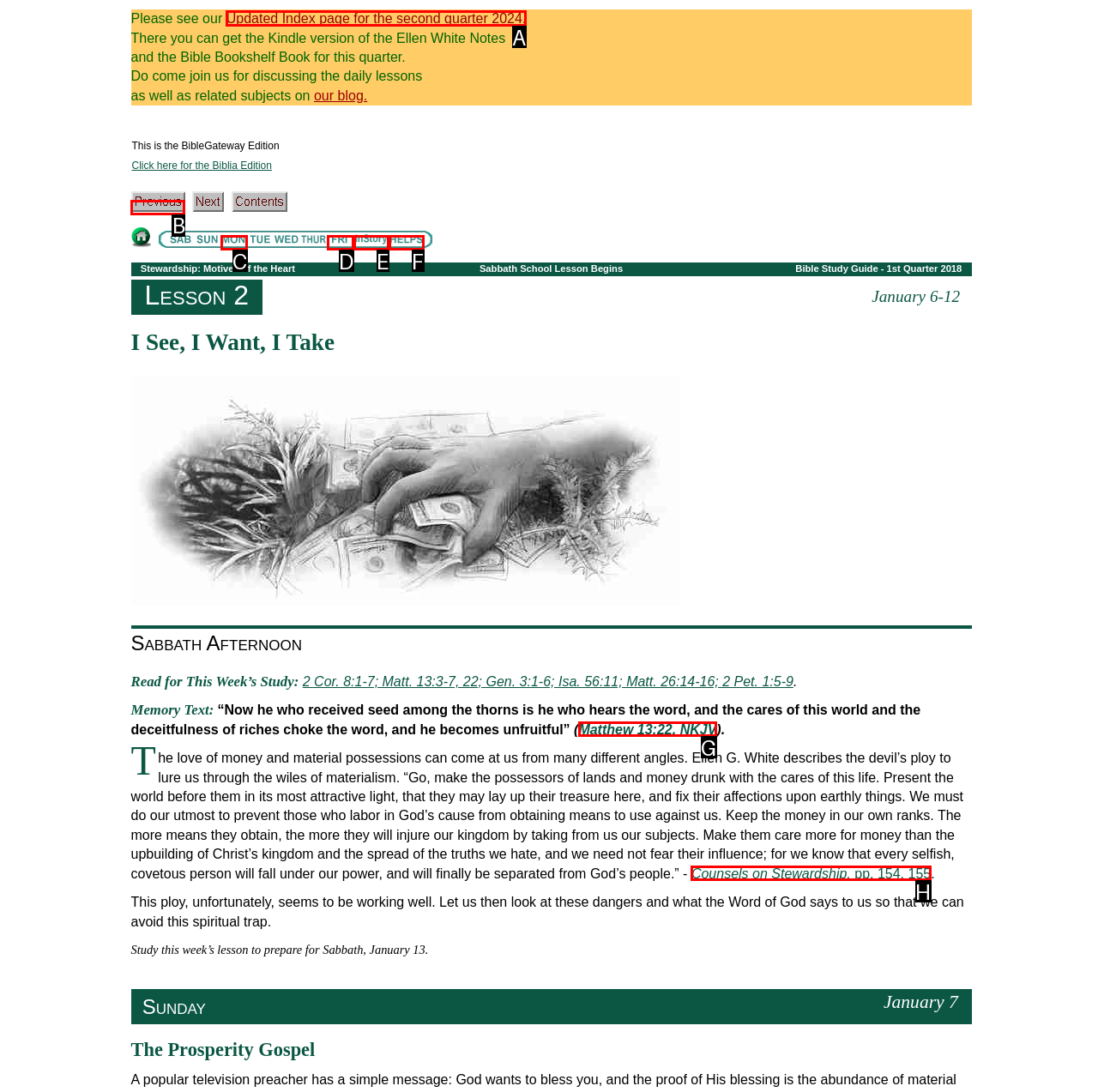Pick the option that should be clicked to perform the following task: Click the 'Updated Index page for the second quarter 2024' link
Answer with the letter of the selected option from the available choices.

A